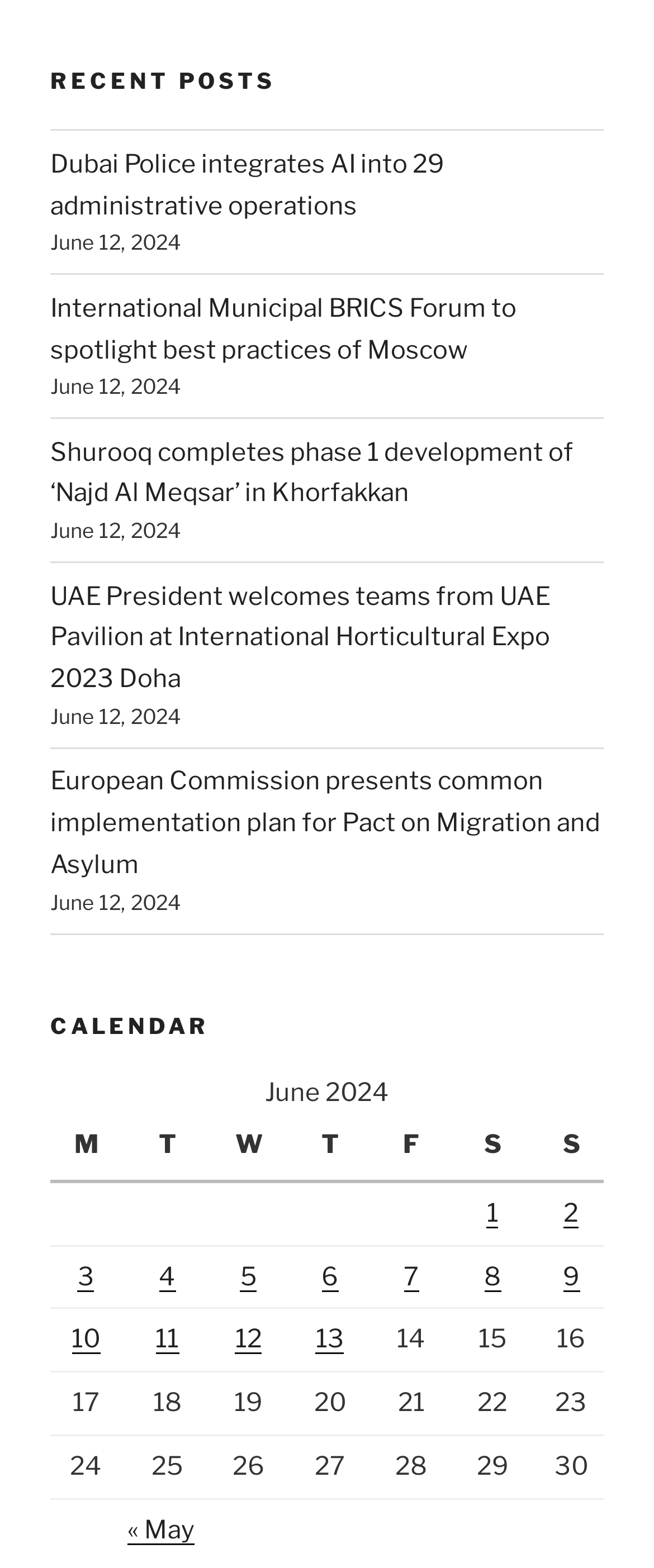Respond concisely with one word or phrase to the following query:
What is the purpose of the 'Previous and next months' navigation?

To navigate to other months